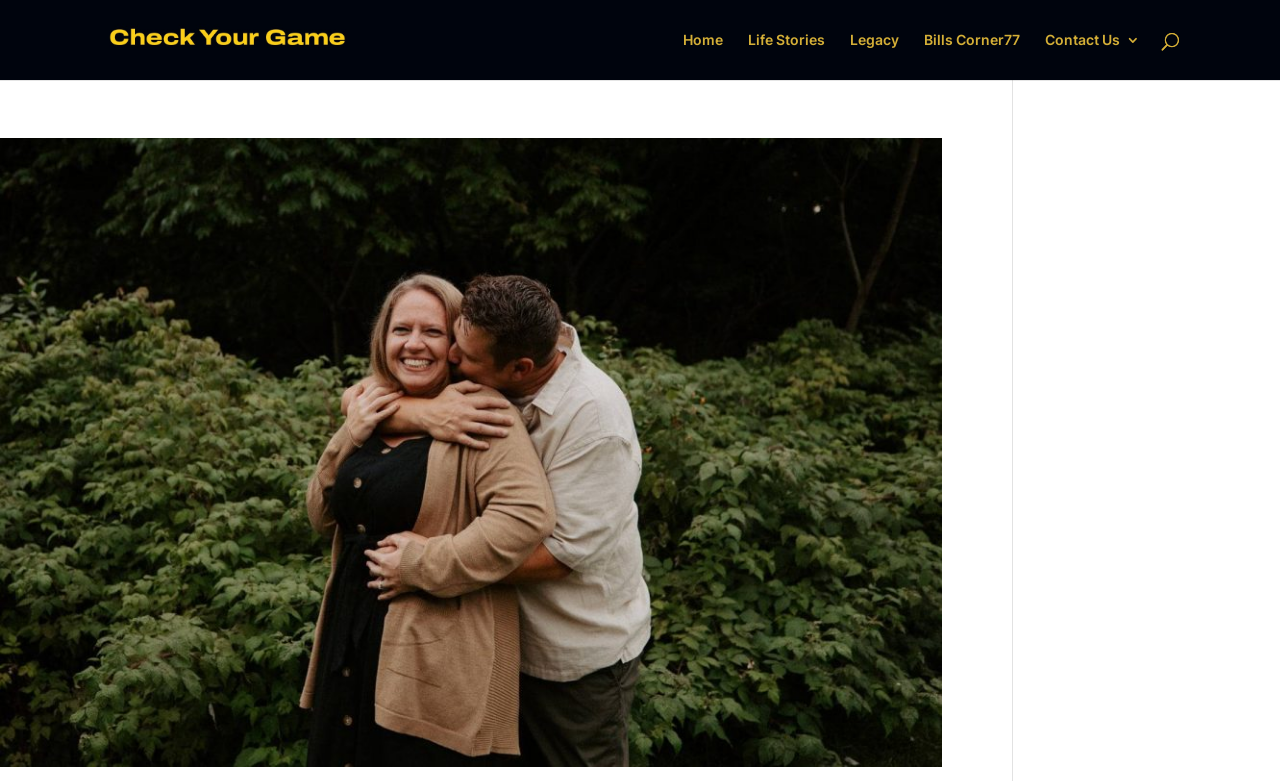Identify the bounding box coordinates for the UI element described by the following text: "Home". Provide the coordinates as four float numbers between 0 and 1, in the format [left, top, right, bottom].

[0.534, 0.042, 0.565, 0.102]